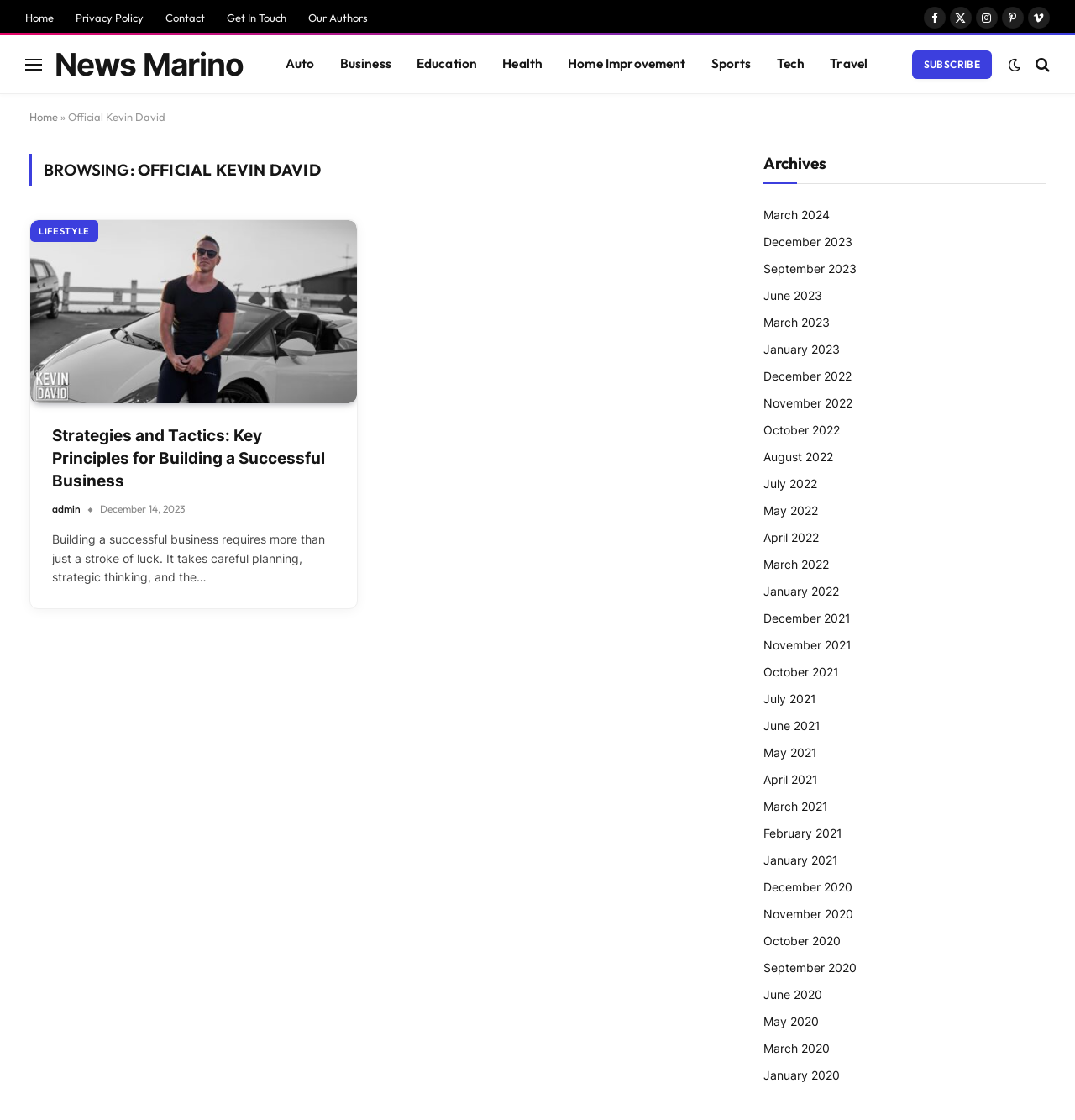How many social media links are present in the top-right corner of the webpage?
Using the visual information, respond with a single word or phrase.

5